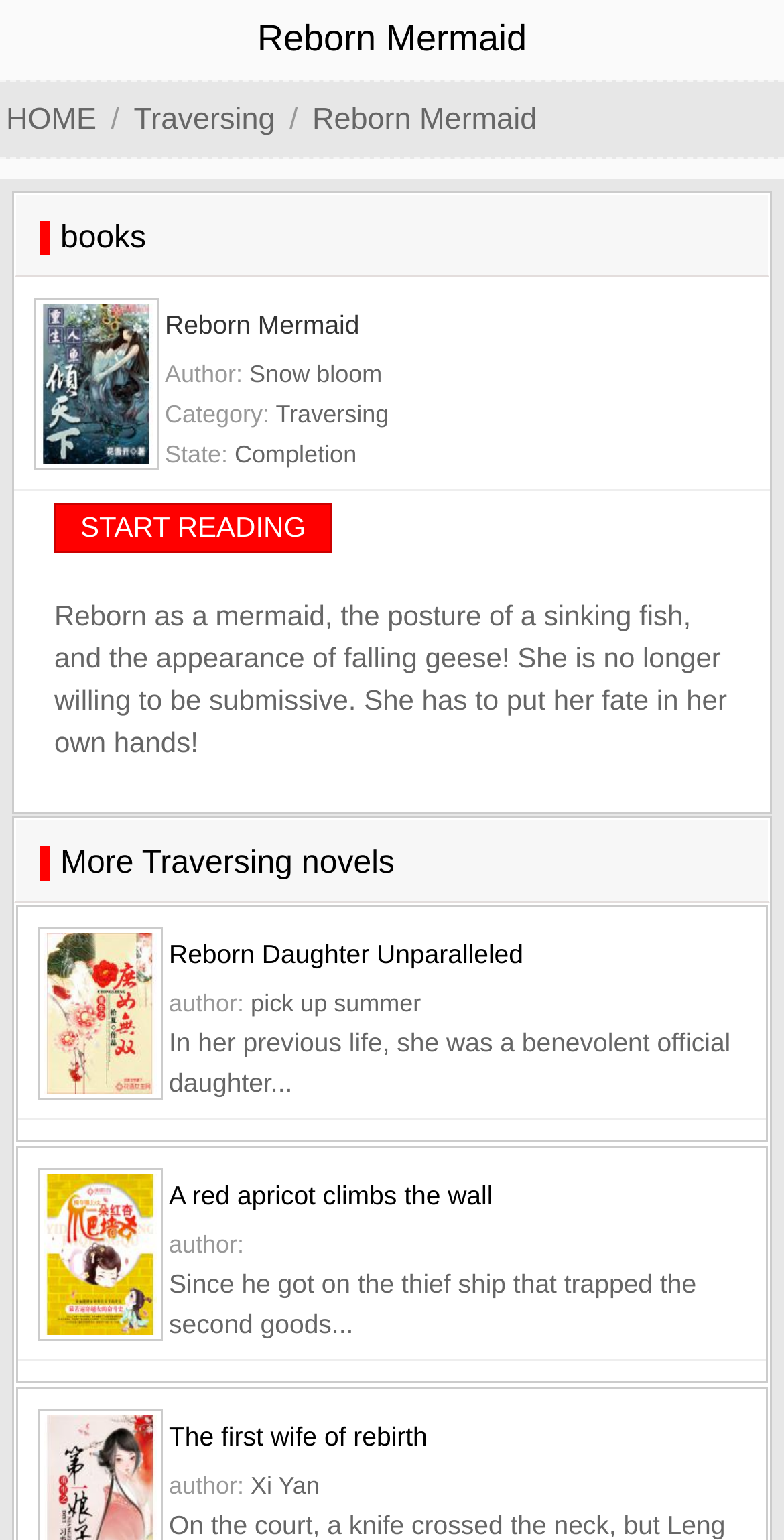What is the state of Reborn Mermaid?
Answer briefly with a single word or phrase based on the image.

Completion